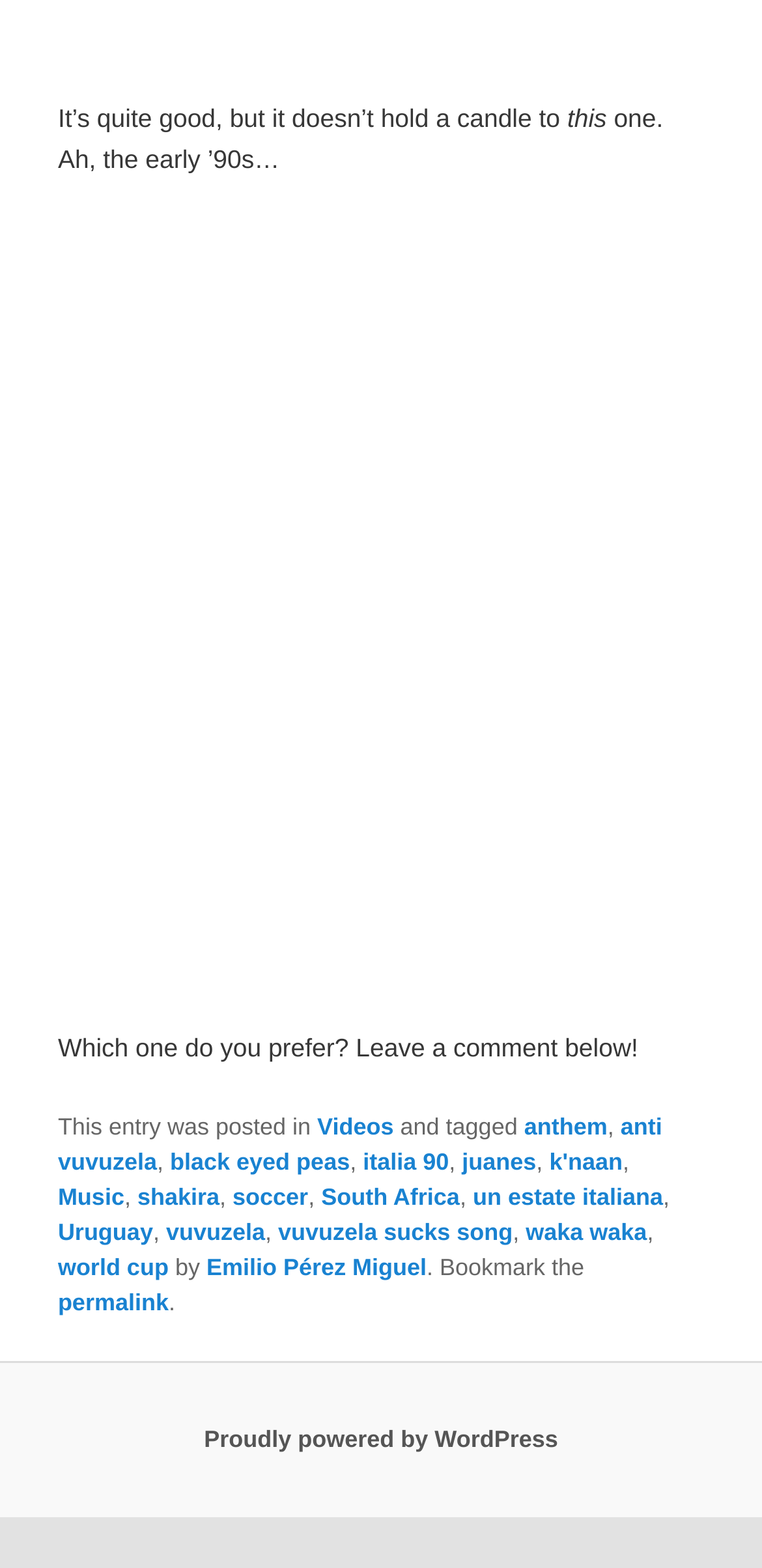What is the author asking the readers to do?
Please give a detailed and elaborate answer to the question.

The author asks the readers to 'Leave a comment below!' at the end of the blog post, indicating that they want to engage with their audience and encourage discussion about the topic.